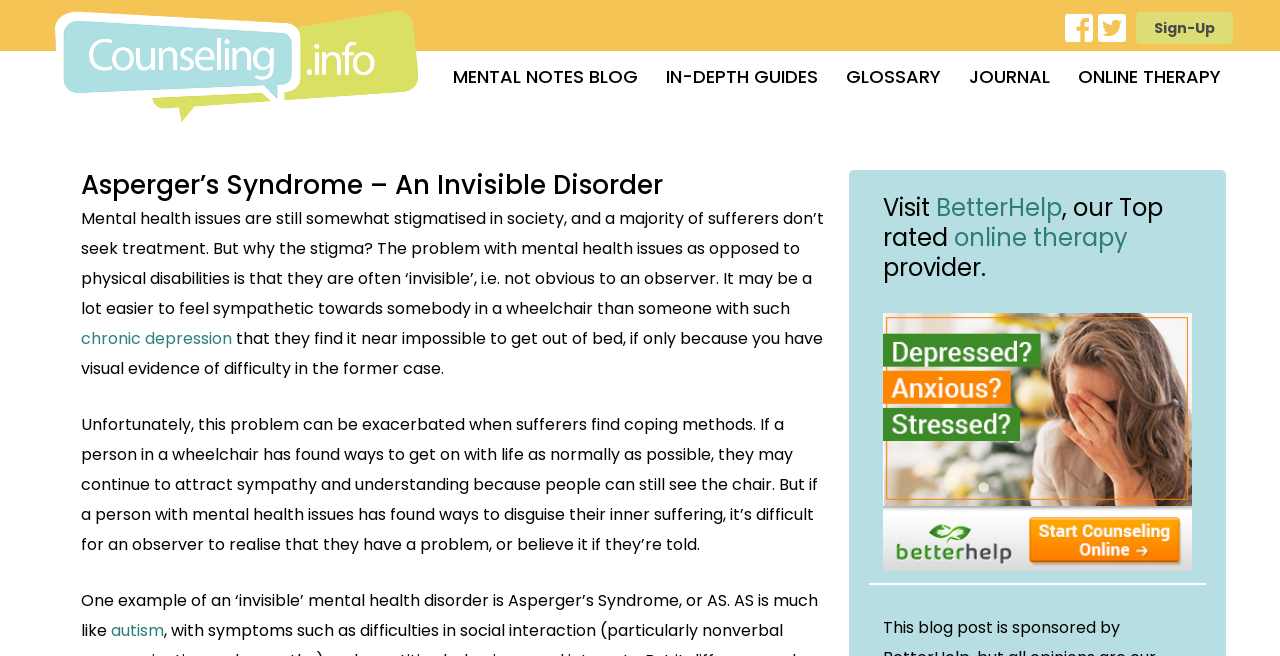Provide an in-depth caption for the elements present on the webpage.

The webpage is about Asperger's Syndrome, an invisible mental health disorder. At the top, there is a header section with a logo of Therapists.com on the left and several links on the right, including social media icons, a sign-up button, and navigation links to different sections of the website, such as Mental Notes Blog, In-Depth Guides, Glossary, Journal, and Online Therapy.

Below the header section, there is a main heading that reads "Asperger's Syndrome – An Invisible Disorder". The article that follows discusses how mental health issues, including Asperger's Syndrome, are often stigmatized in society because they are not visible to an observer, unlike physical disabilities. The text explains that this stigma can be exacerbated when sufferers find coping methods, making it difficult for others to understand or believe they have a problem.

The article continues to discuss Asperger's Syndrome, comparing it to autism, and highlighting its "invisible" nature. Further down the page, there is a section that promotes online therapy, with a heading that reads "Visit BetterHelp, our Top rated online therapy provider." This section includes links to BetterHelp and online therapy, as well as a call-to-action button to start counseling.

Throughout the page, there are no images other than the Therapists.com logo and the call-to-action button. The layout is simple, with a focus on the text content.